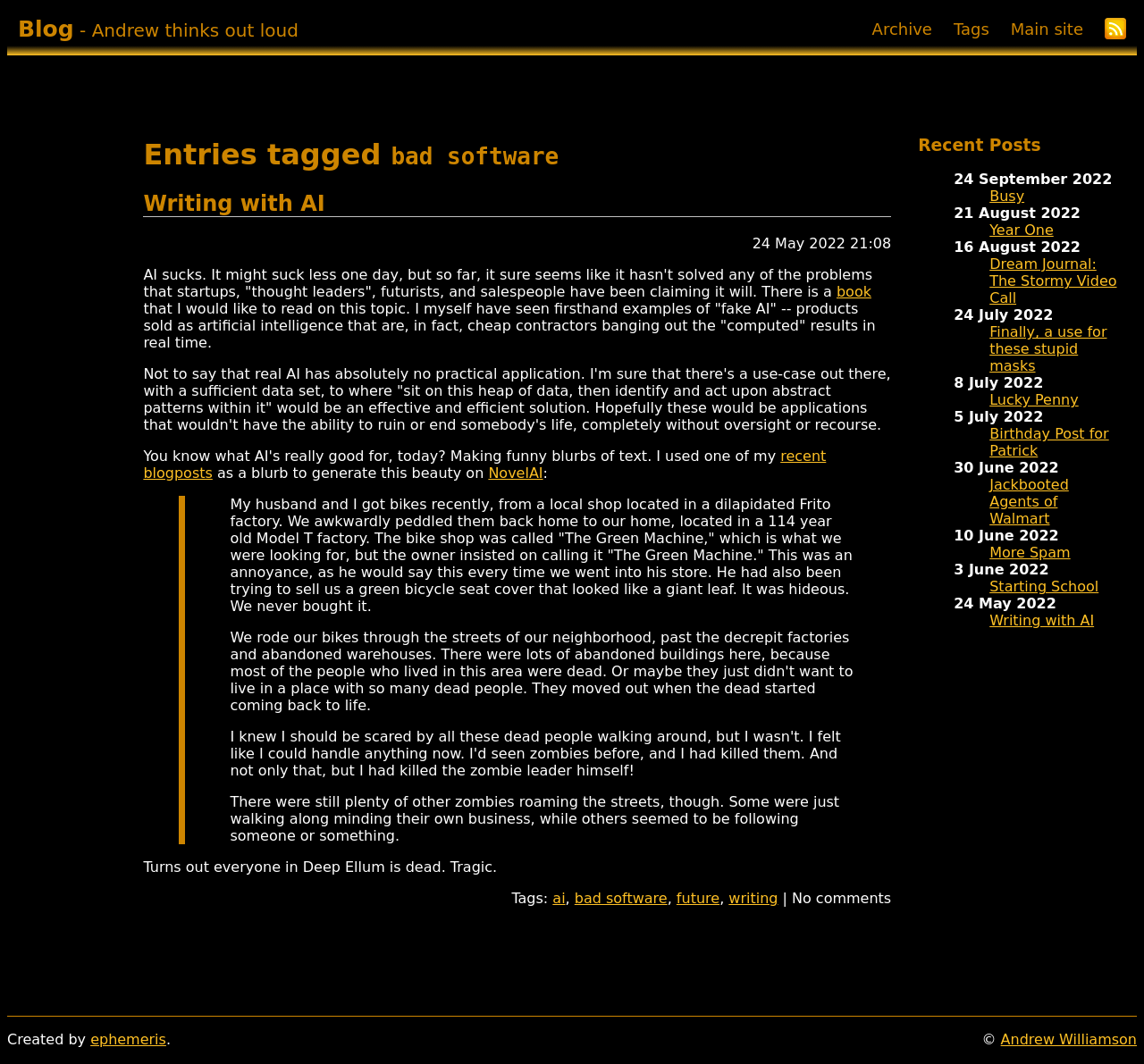Given the description parent_node: Archive title="RSS Feed", predict the bounding box coordinates of the UI element. Ensure the coordinates are in the format (top-left x, top-left y, bottom-right x, bottom-right y) and all values are between 0 and 1.

[0.956, 0.007, 0.994, 0.052]